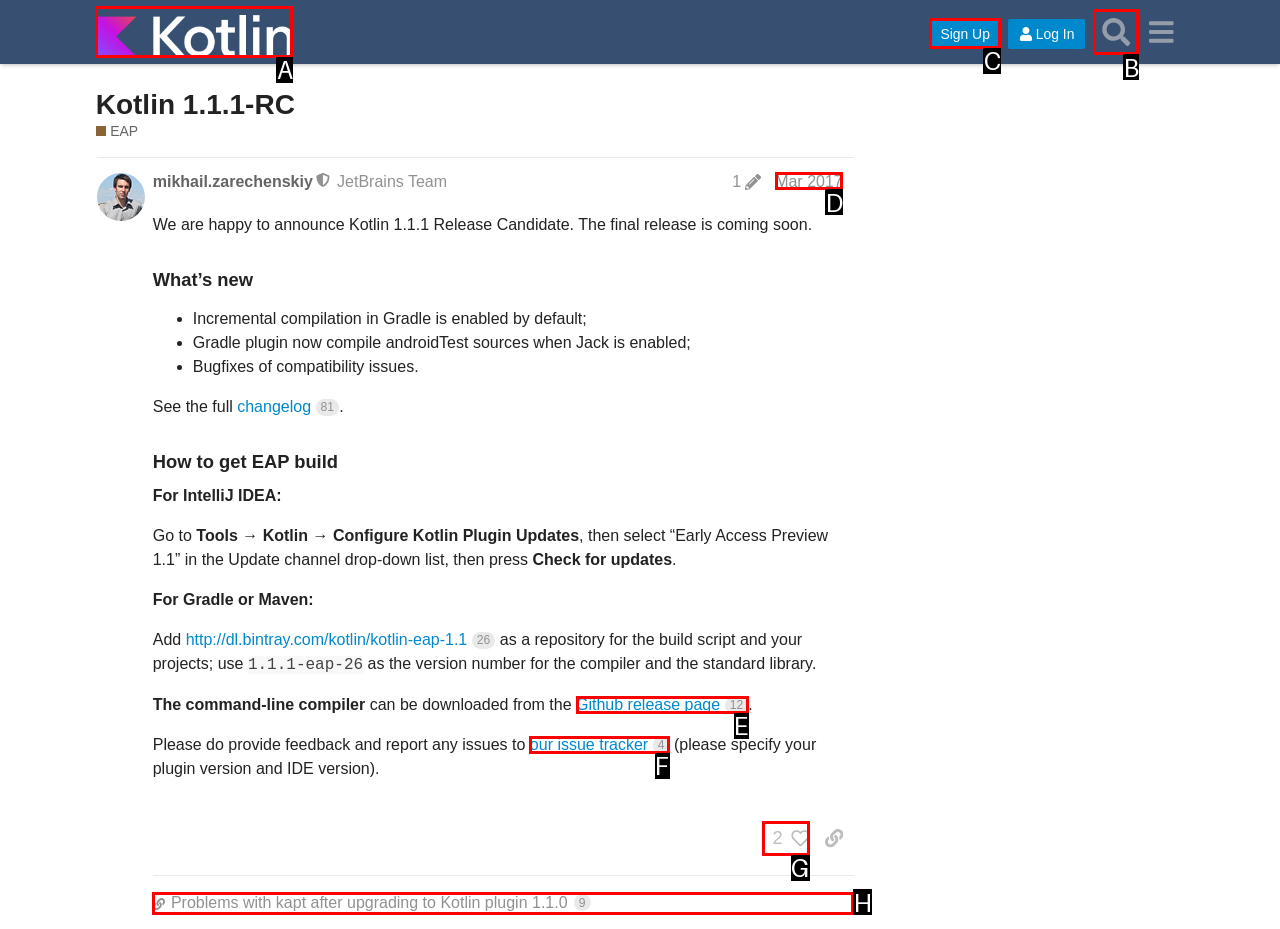Which option should I select to accomplish the task: Sign up? Respond with the corresponding letter from the given choices.

C